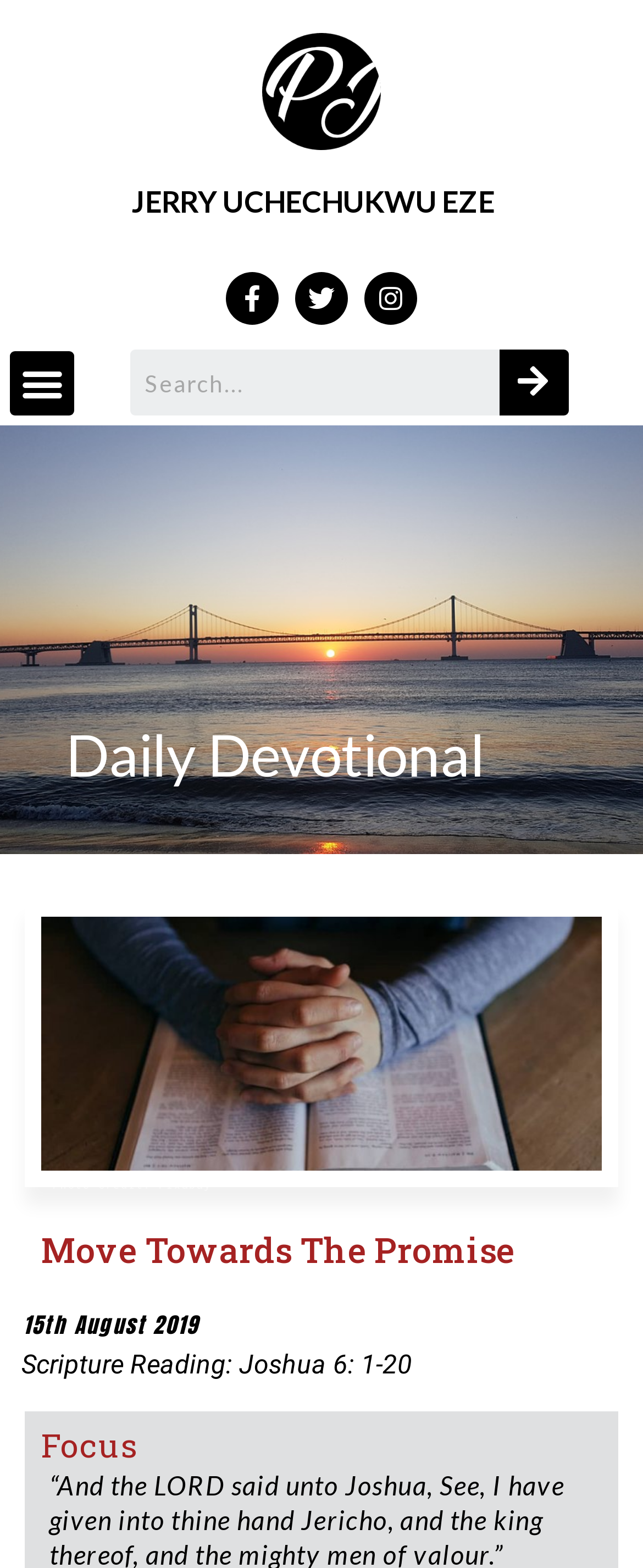Using the description: "Submit Your Information", identify the bounding box of the corresponding UI element in the screenshot.

None